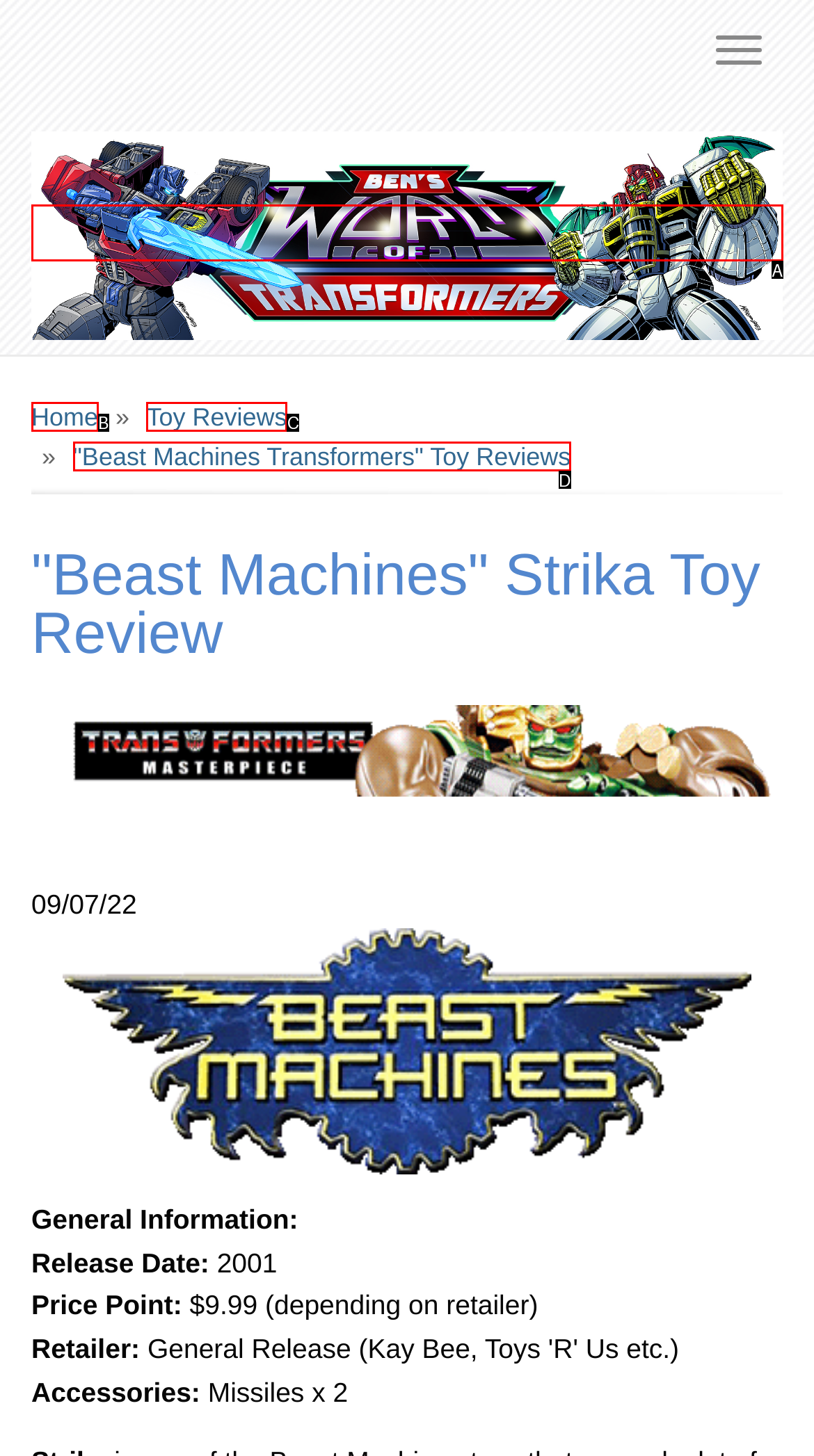Tell me which one HTML element best matches the description: "Beast Machines Transformers" Toy Reviews Answer with the option's letter from the given choices directly.

D